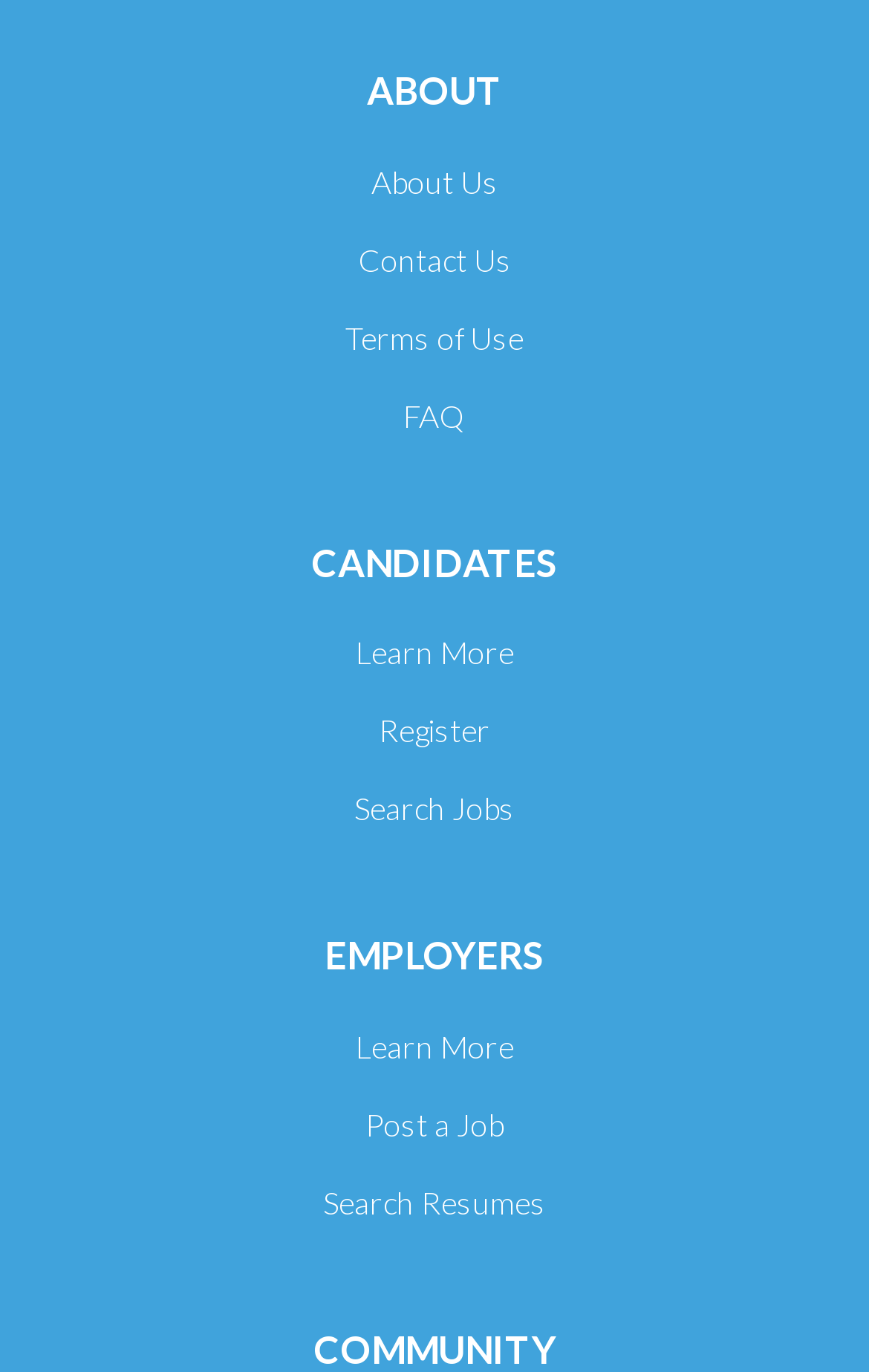What is the difference between 'Search Jobs' and 'Search Resumes'?
Provide a detailed and extensive answer to the question.

The 'Search Jobs' link is present in the 'CANDIDATES' section, suggesting that it is intended for job seekers to search for available job openings. In contrast, the 'Search Resumes' link is in the 'EMPLOYERS' section, implying that it is meant for employers to search for resumes of potential candidates.